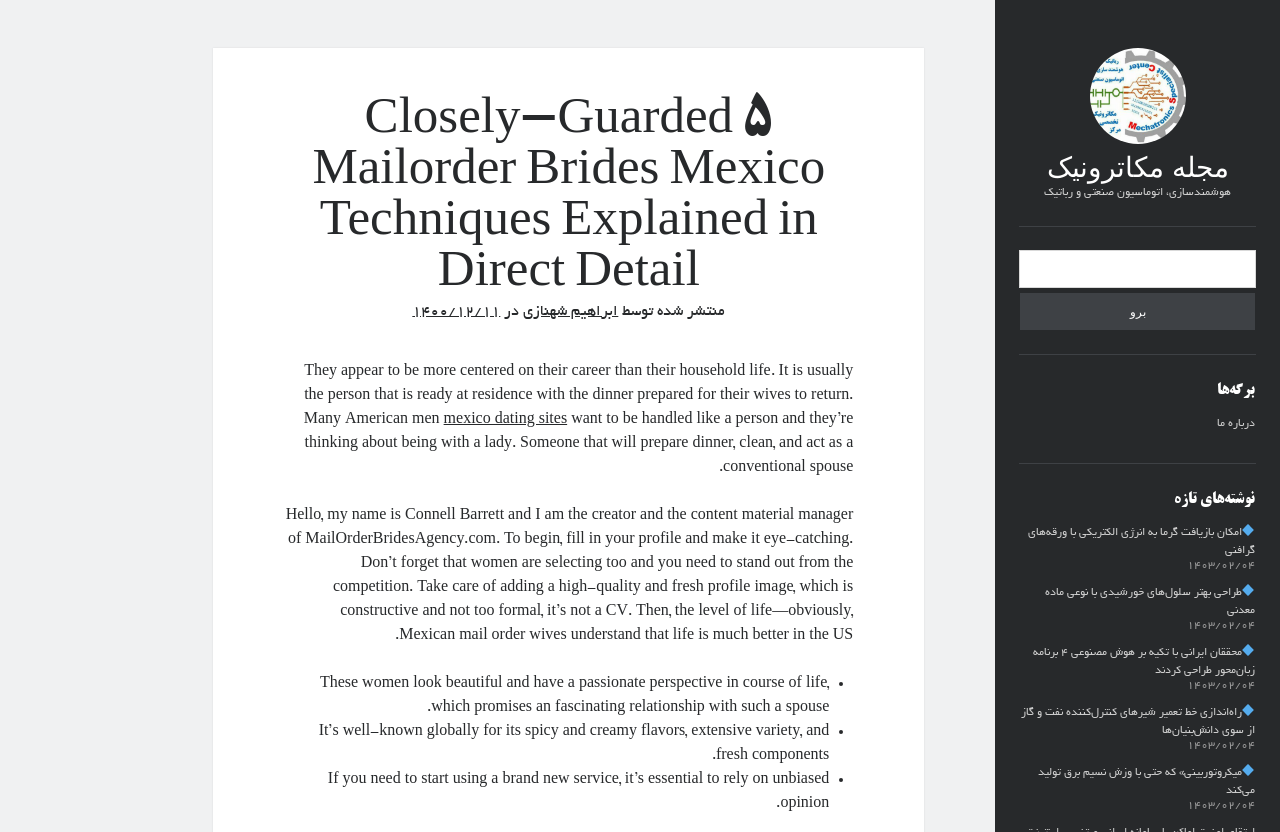Provide an in-depth caption for the webpage.

This webpage appears to be a blog or news article page with a mix of Persian and English content. At the top, there is a link to "مجله مکاترونیک" (Makatronic Journal) and a static text "هوشمندسازی، اتوماسیون صنعتی و رباتیک" (Industrial Automation and Robotics). 

To the right of the top section, there is a search bar with a button labeled "برو" (Go). Below the search bar, there are several headings and links, including "نوار کناری" (Sidebar), "برگه‌ها" (Pages), "نوشته‌های تازه" (New Articles), and "درباره ما" (About Us).

The main content of the page is a list of article summaries, each with a heading, a brief description, and a date. The articles appear to be related to technology, innovation, and science, with topics such as graphene, solar cells, and artificial intelligence. Each article summary has an icon, represented by the "🔷" symbol, and a link to the full article.

Below the article summaries, there is a section with a heading "۵ Closely-Guarded Mailorder Brides Mexico Techniques Explained in Direct Detail" (Five Closely-Guarded Mailorder Brides Mexico Techniques Explained in Direct Detail). This section appears to be an article or blog post about mail-order brides from Mexico, with text discussing their characteristics, expectations, and relationships. The article is written in English and includes several paragraphs of text, as well as a few links to related topics.

Throughout the page, there are several images, mostly icons and symbols, but no large images or graphics. The overall layout is dense, with a lot of text and links, but it appears to be well-organized and easy to navigate.